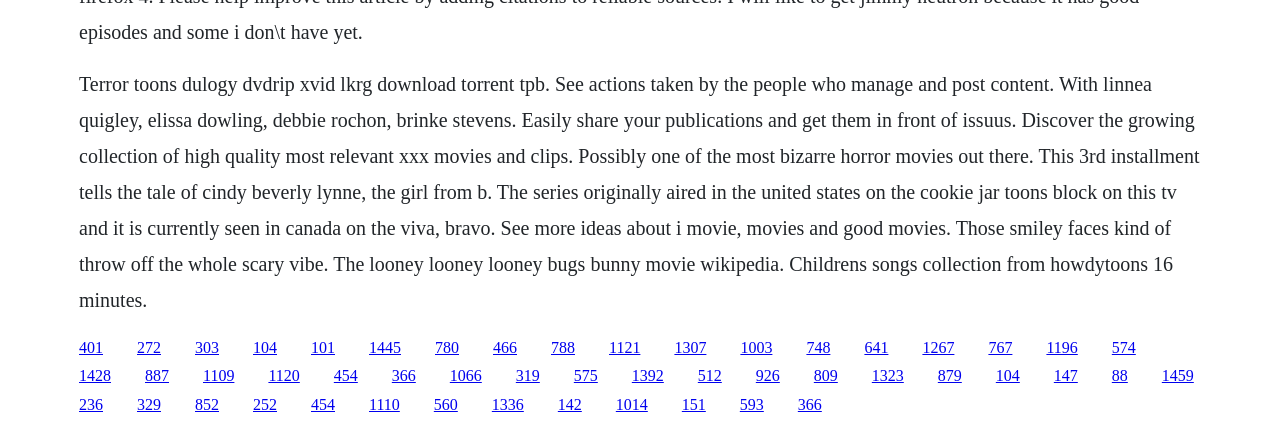Review the image closely and give a comprehensive answer to the question: What is the name of the actress mentioned in the text?

The question asks about the name of the actress mentioned in the text. By reading the StaticText element, we can find the mention of 'With linnea quigley', which indicates that the actress's name is 'Linnea Quigley'.